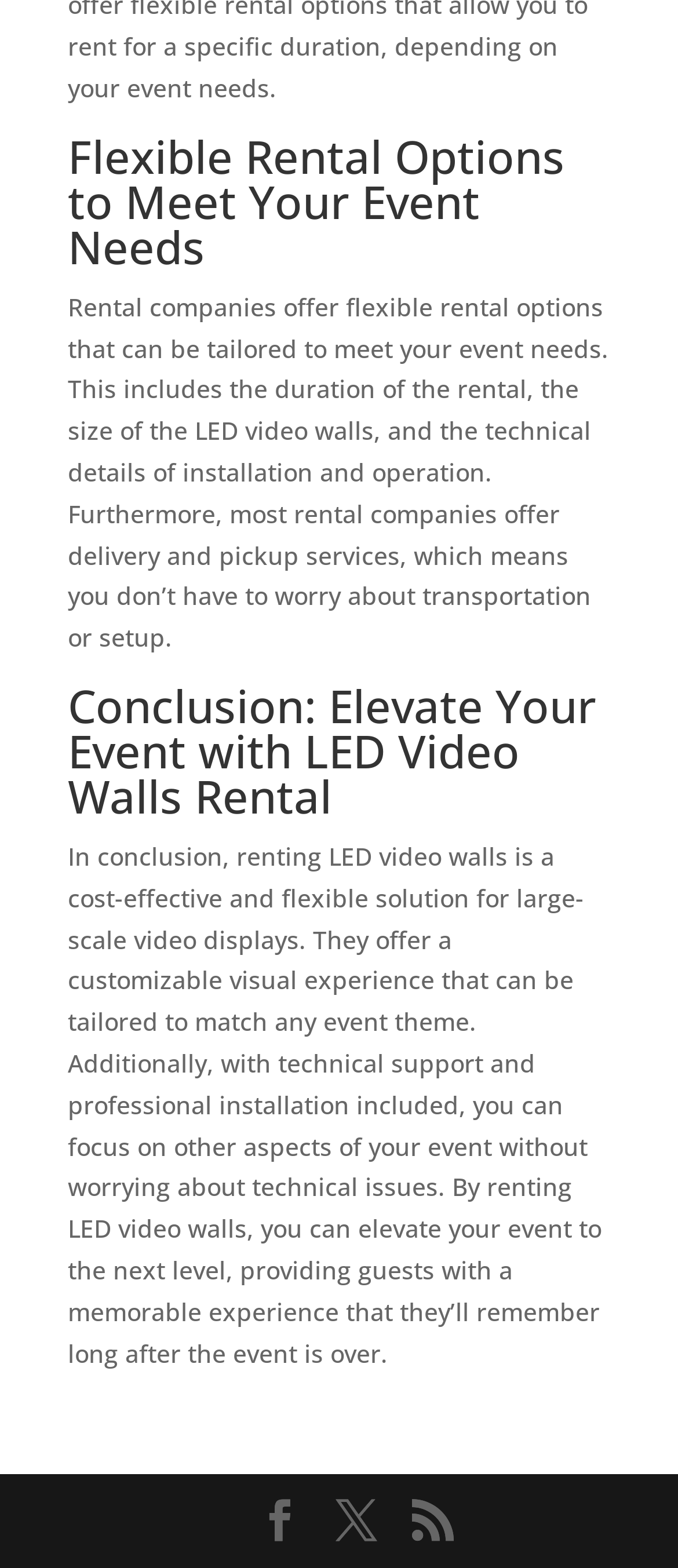What is the purpose of renting LED video walls?
Refer to the image and give a detailed response to the question.

According to the conclusion section, renting LED video walls can elevate the event to the next level, providing guests with a memorable experience.